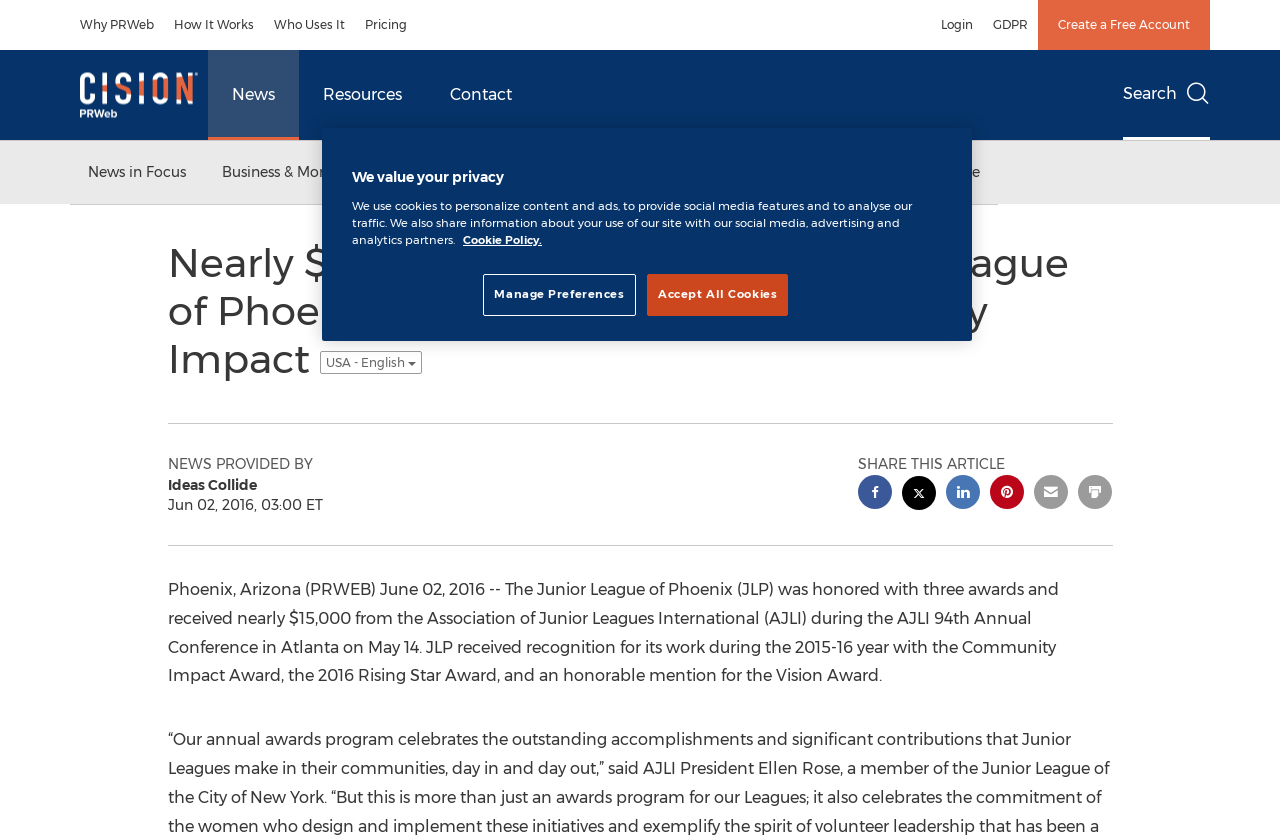Create an elaborate caption that covers all aspects of the webpage.

The webpage appears to be a news article page with a focus on a specific news story. At the top of the page, there is a primary navigation menu with links to "Why PRWeb", "How It Works", "Who Uses It", "Pricing", "Login", "GDPR", and "Create a Free Account". Below this, there is a secondary navigation menu with links to "News", "Resources", "Contact", and a search button.

The main content of the page is divided into two sections. On the left side, there is a navigation menu with buttons for different news categories, such as "News in Focus", "Business & Money", "Science & Tech", and more. On the right side, there is a header section with a heading that reads "Nearly $15,000 Awarded to The Junior League of Phoenix for Recognition of Community Impact USA - English". Below this, there is a separator line, followed by a section with the news article title, "NEWS PROVIDED BY", and the source, "Ideas Collide". The article is dated "Jun 02, 2016, 03:00 ET".

The news article itself is a lengthy text that describes how the Junior League of Phoenix received three awards and nearly $15,000 from the Association of Junior Leagues International. The article is followed by a section with social media sharing links, including Facebook, Twitter, LinkedIn, Pinterest, and email.

At the bottom of the page, there is a cookie banner with a heading that reads "We value your privacy". This section provides information about the website's use of cookies and allows users to manage their preferences or accept all cookies.